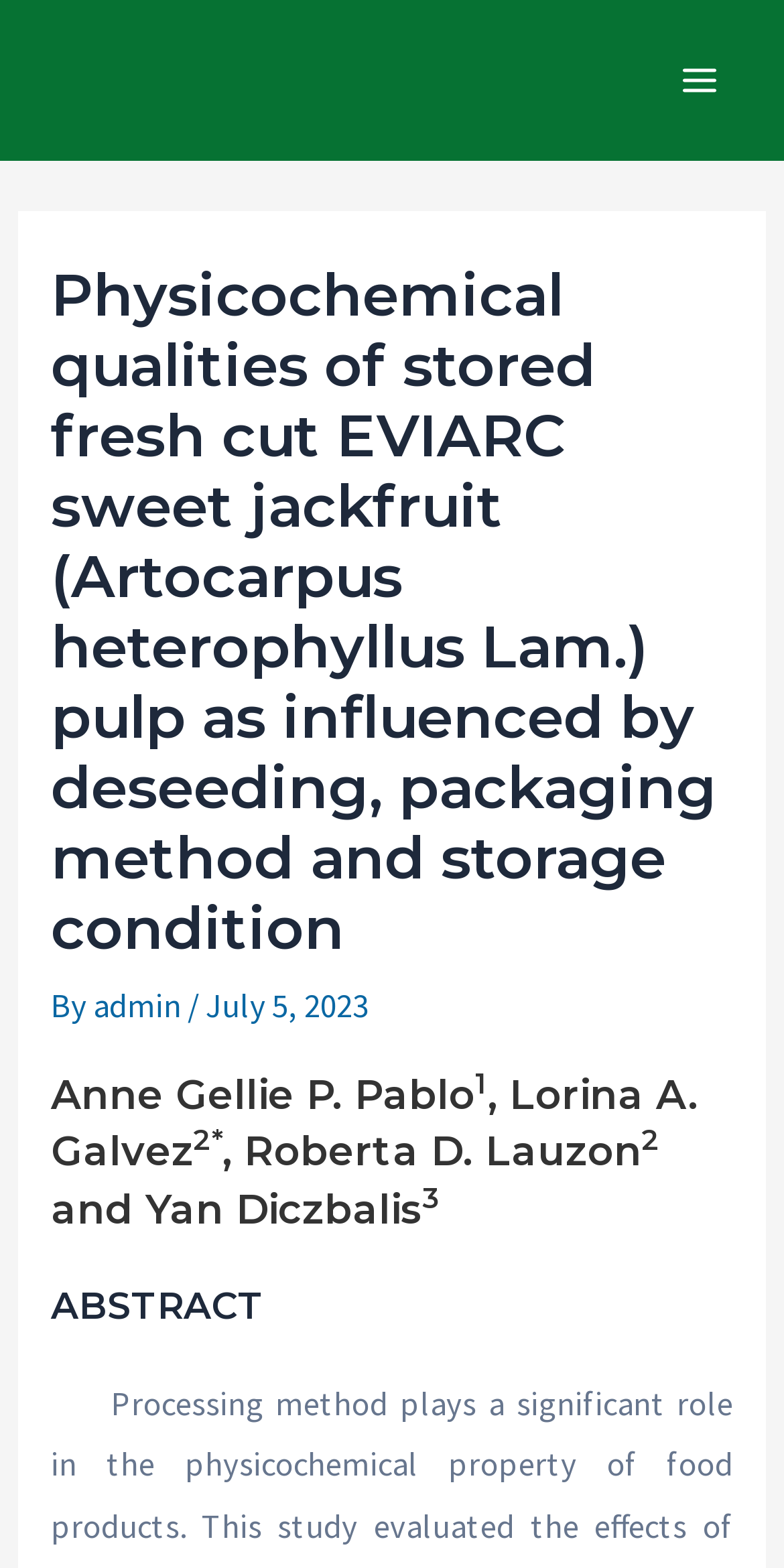Determine the bounding box for the UI element that matches this description: "parent_node: 3 large free-range eggs".

None